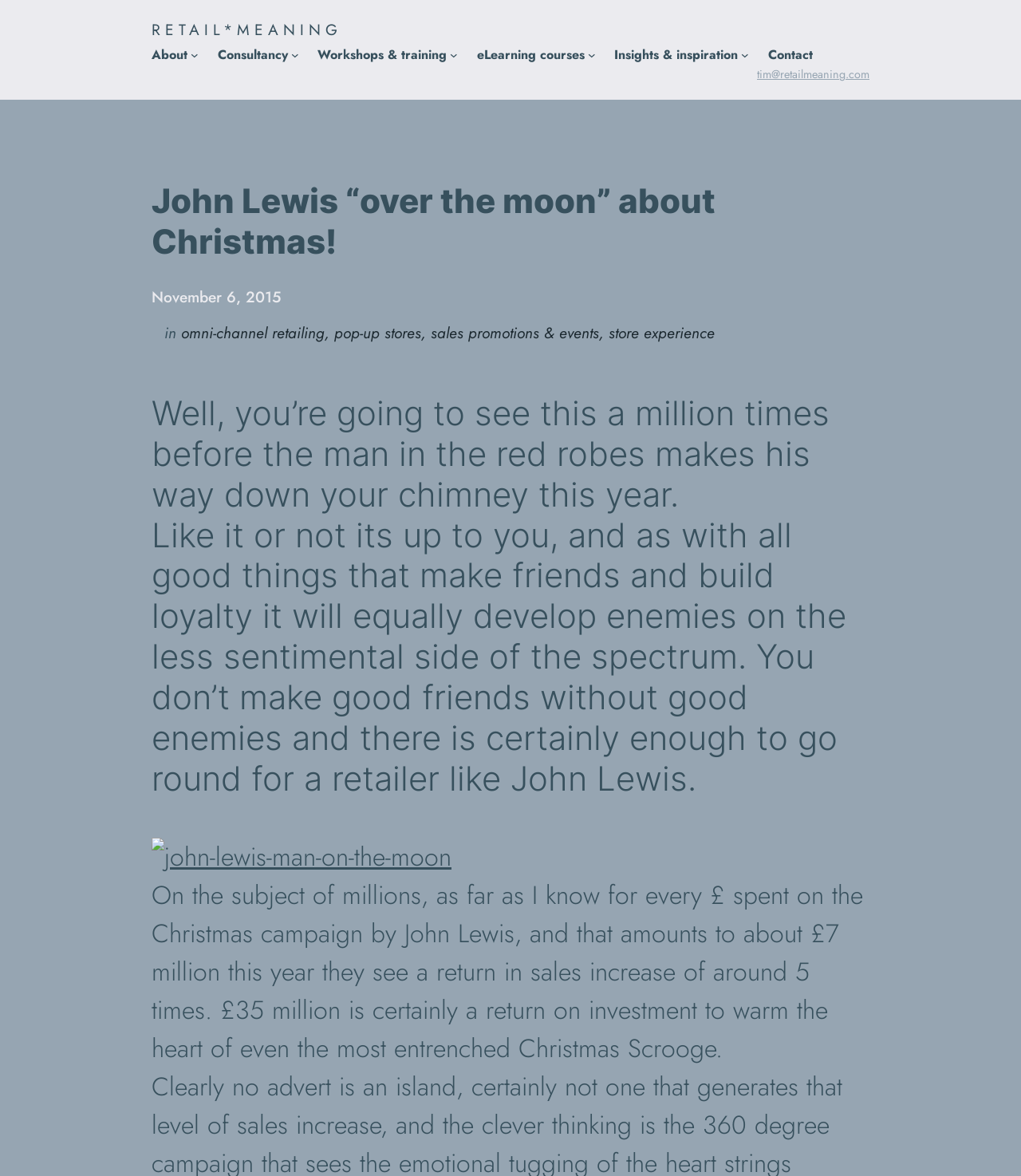Generate a thorough description of the webpage.

The webpage appears to be an article about John Lewis, a retailer, and their Christmas campaign. At the top of the page, there is a navigation menu with links to various sections such as "About", "Consultancy", "Workshops & training", "eLearning courses", "Insights & inspiration", and "Contact". Below the navigation menu, there is a heading that reads "John Lewis “over the moon” about Christmas!".

The main content of the article is divided into several sections. The first section discusses John Lewis' success in their Christmas campaign, with a link to a related article about omni-channel retailing. There are also links to other related topics such as pop-up stores, sales promotions & events, and store experience.

The second section of the article appears to be a commentary on the effectiveness of John Lewis' Christmas campaign, with the author noting that for every £ spent on the campaign, they see a return in sales increase of around 5 times. There is also an image related to John Lewis' Christmas campaign, specifically a "man on the moon" theme.

At the bottom of the page, there is a link to an email address, "tim@retailmeaning.com", and a timestamp indicating that the article was published on November 6, 2015. Overall, the webpage appears to be a blog post or article discussing John Lewis' success in their Christmas campaign and the effectiveness of their marketing strategy.